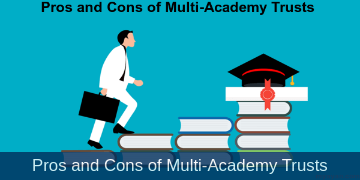Provide a comprehensive description of the image.

This image illustrates the theme "Pros and Cons of Multi-Academy Trusts." A professional figure, dressed in a suit and carrying a briefcase, ascends steps made of books, symbolizing the journey of knowledge and education. Atop the stack of books sits a graduation cap adorned with a red ribbon, signifying achievement and academic success. The title is prominently displayed on a dark banner at the bottom, enhancing the visual focus on the debate surrounding multi-academy trusts in education. This engaging visual composition effectively captures the essence of exploring the advantages and disadvantages associated with these educational frameworks.